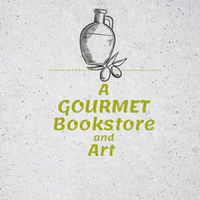What type of bookstore is depicted?
Relying on the image, give a concise answer in one word or a brief phrase.

Gourmet bookstore